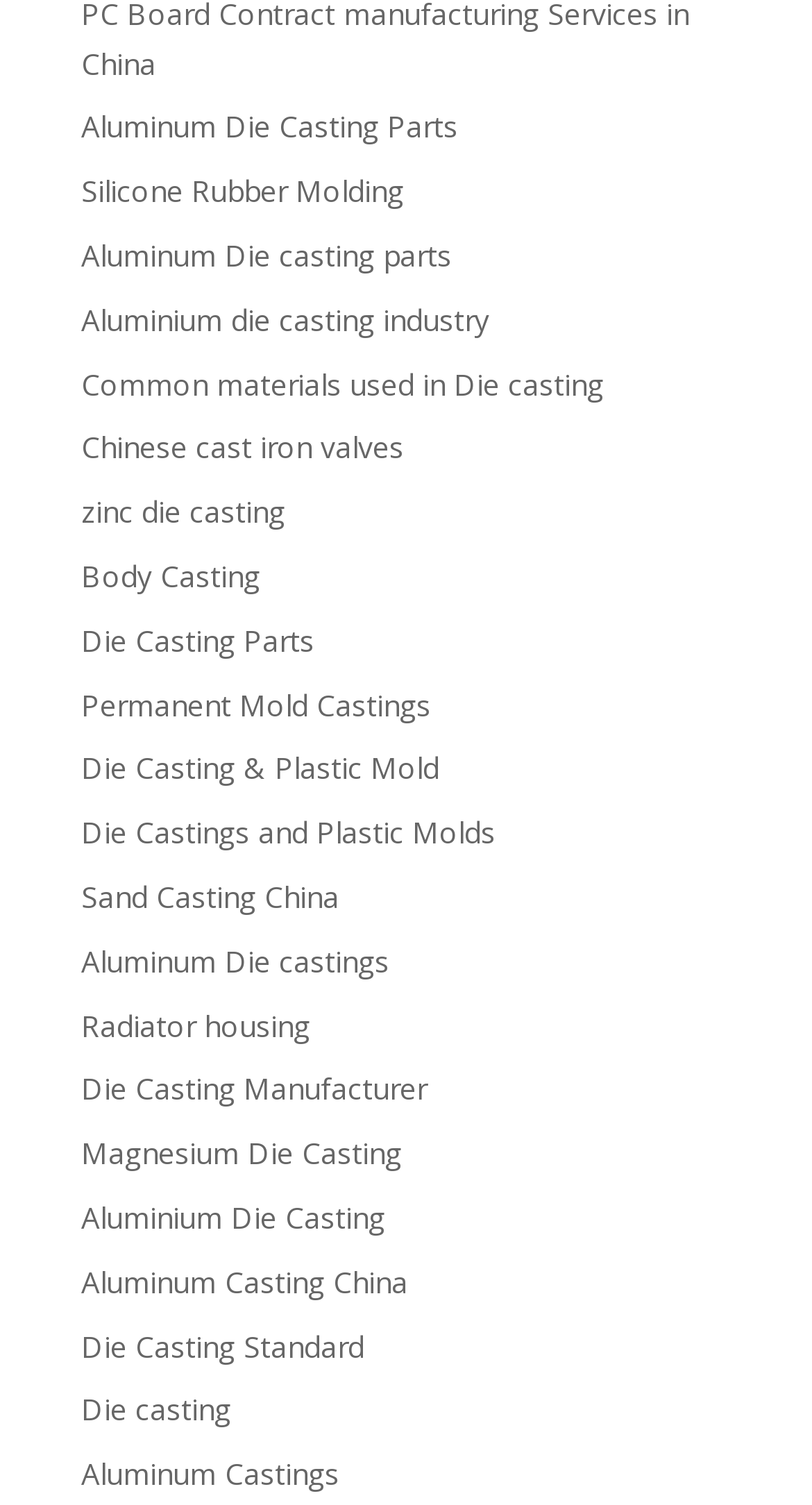Use a single word or phrase to answer the question: What is the link below 'Aluminum Die casting parts'?

Aluminium die casting industry